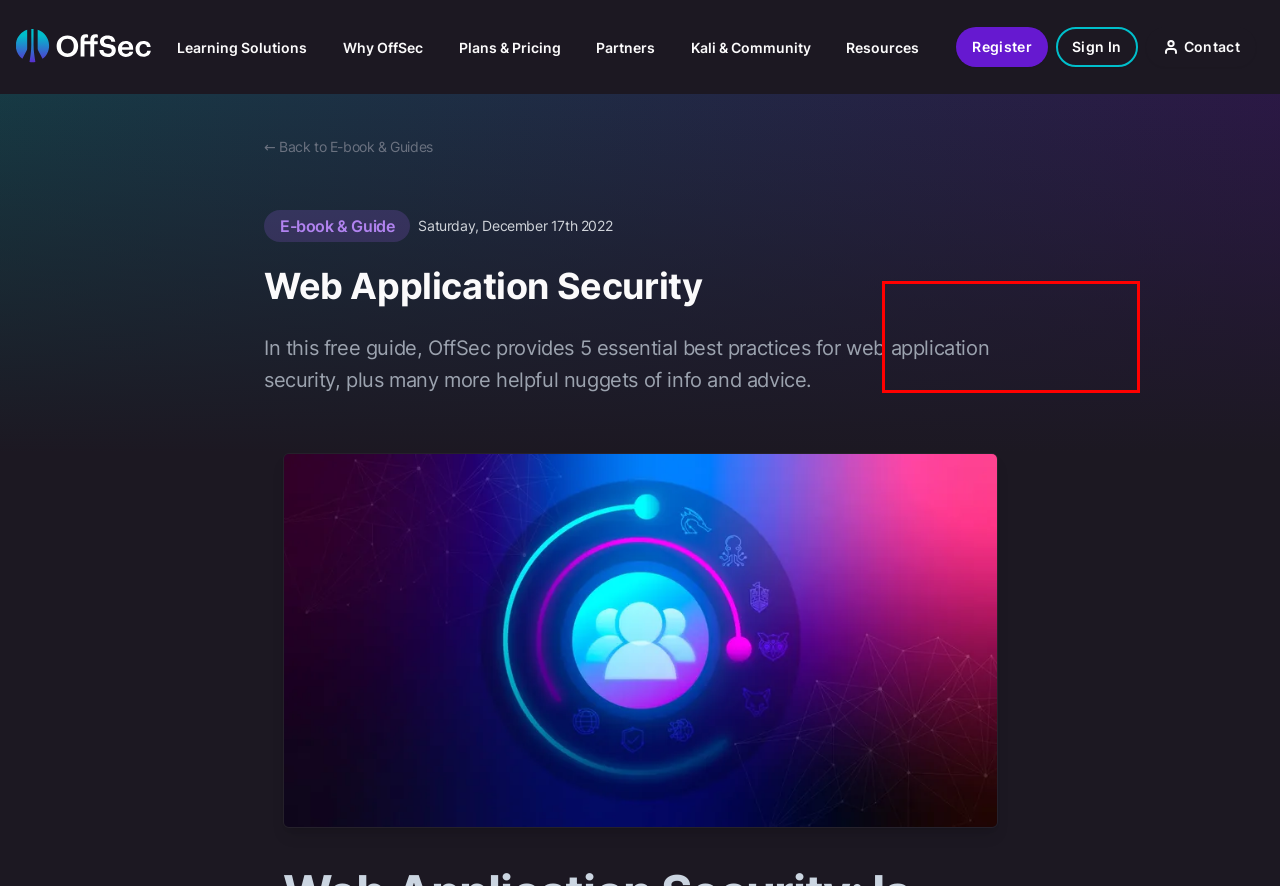You are presented with a screenshot containing a red rectangle. Extract the text found inside this red bounding box.

Provide continuous learning and skill development with Learn Enterprise. Access to the entire Learning Library and the Enterprise Cyber Range for everyone on your team.